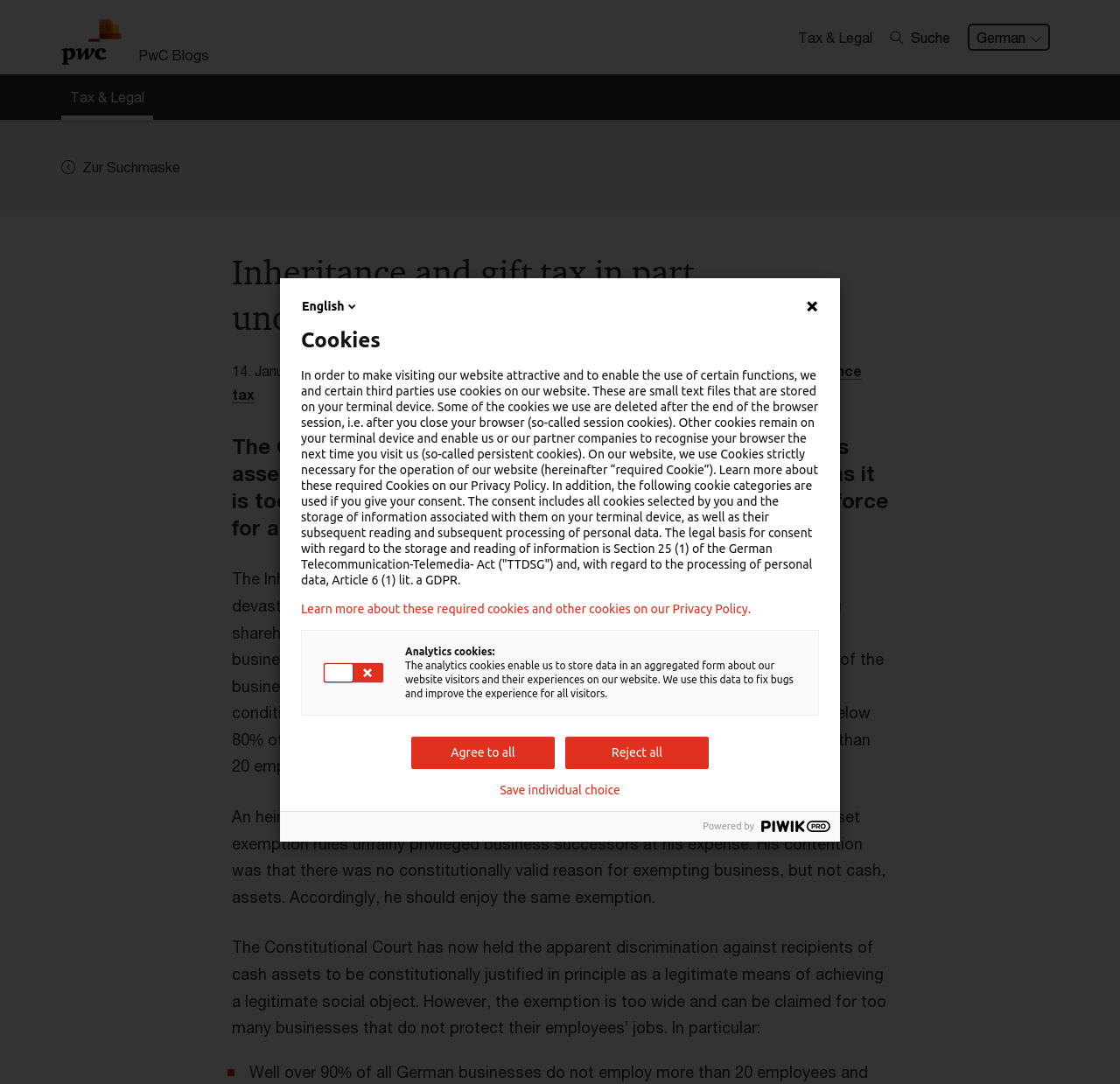Please identify the bounding box coordinates of the element that needs to be clicked to execute the following command: "Go to PwC Blogs". Provide the bounding box using four float numbers between 0 and 1, formatted as [left, top, right, bottom].

[0.123, 0.044, 0.187, 0.057]